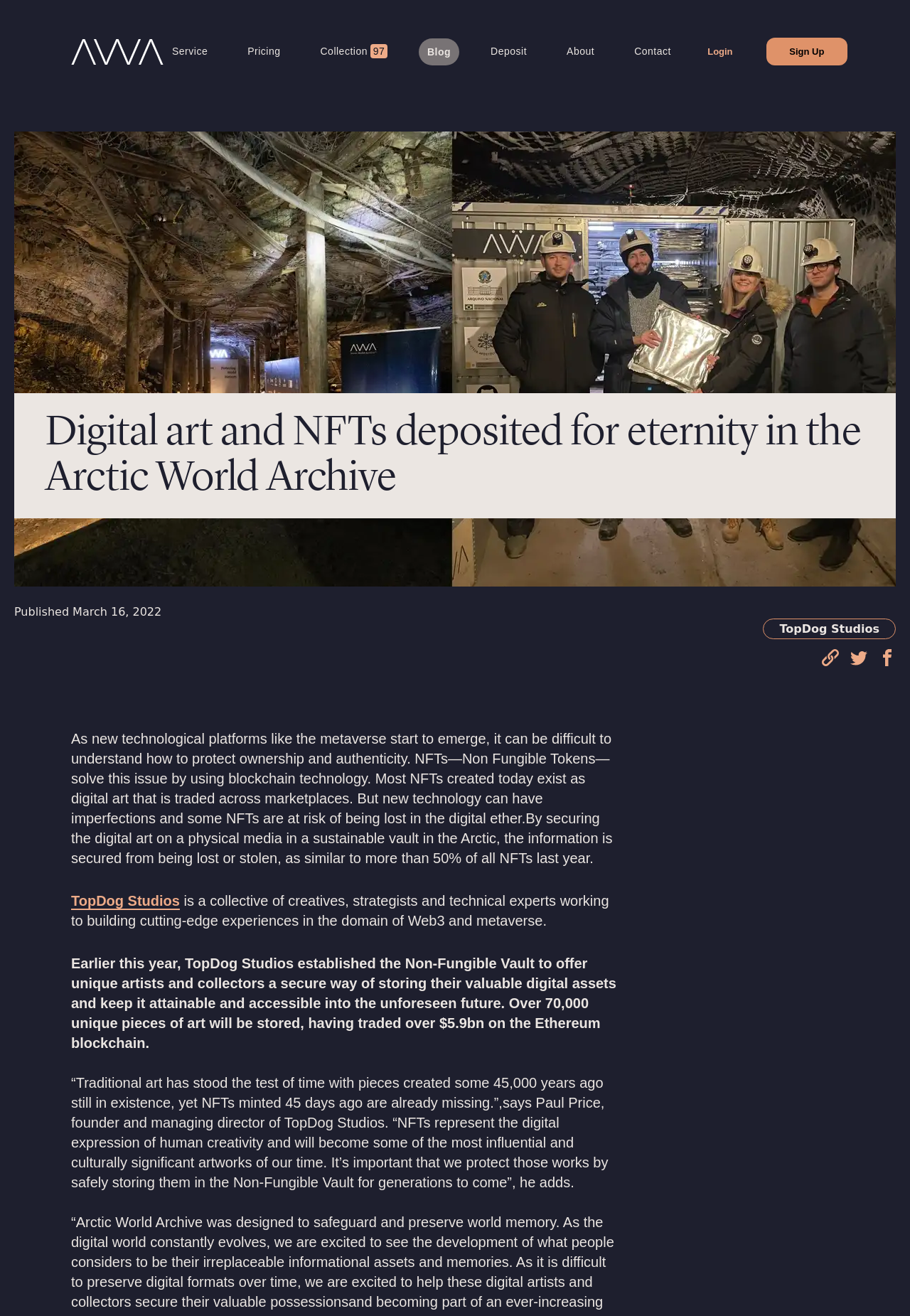What is the purpose of the Non-Fungible Vault?
Based on the screenshot, provide a one-word or short-phrase response.

Secure digital art storage